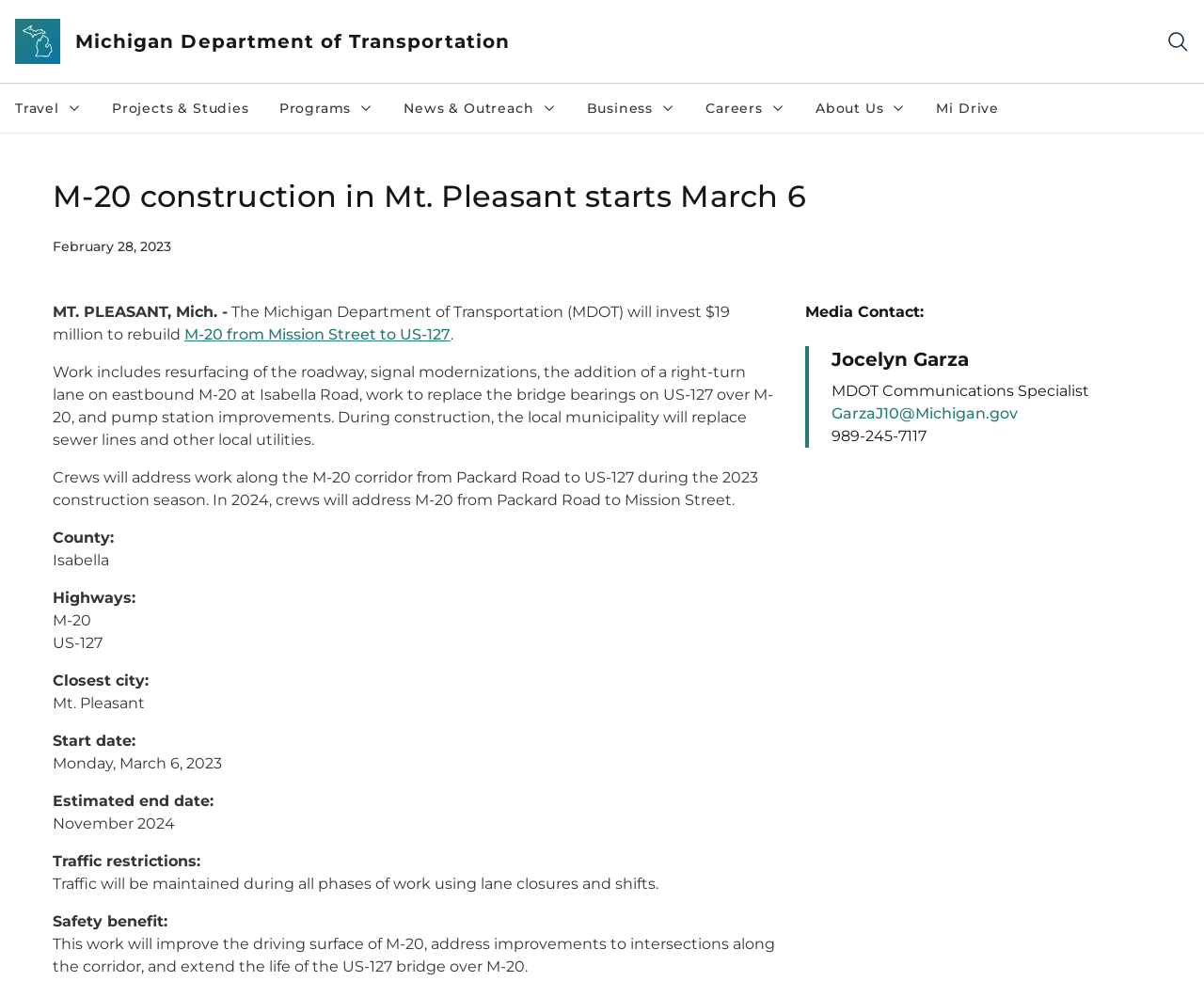Please identify the bounding box coordinates of the area I need to click to accomplish the following instruction: "Visit the Projects & Studies page".

[0.08, 0.084, 0.219, 0.133]